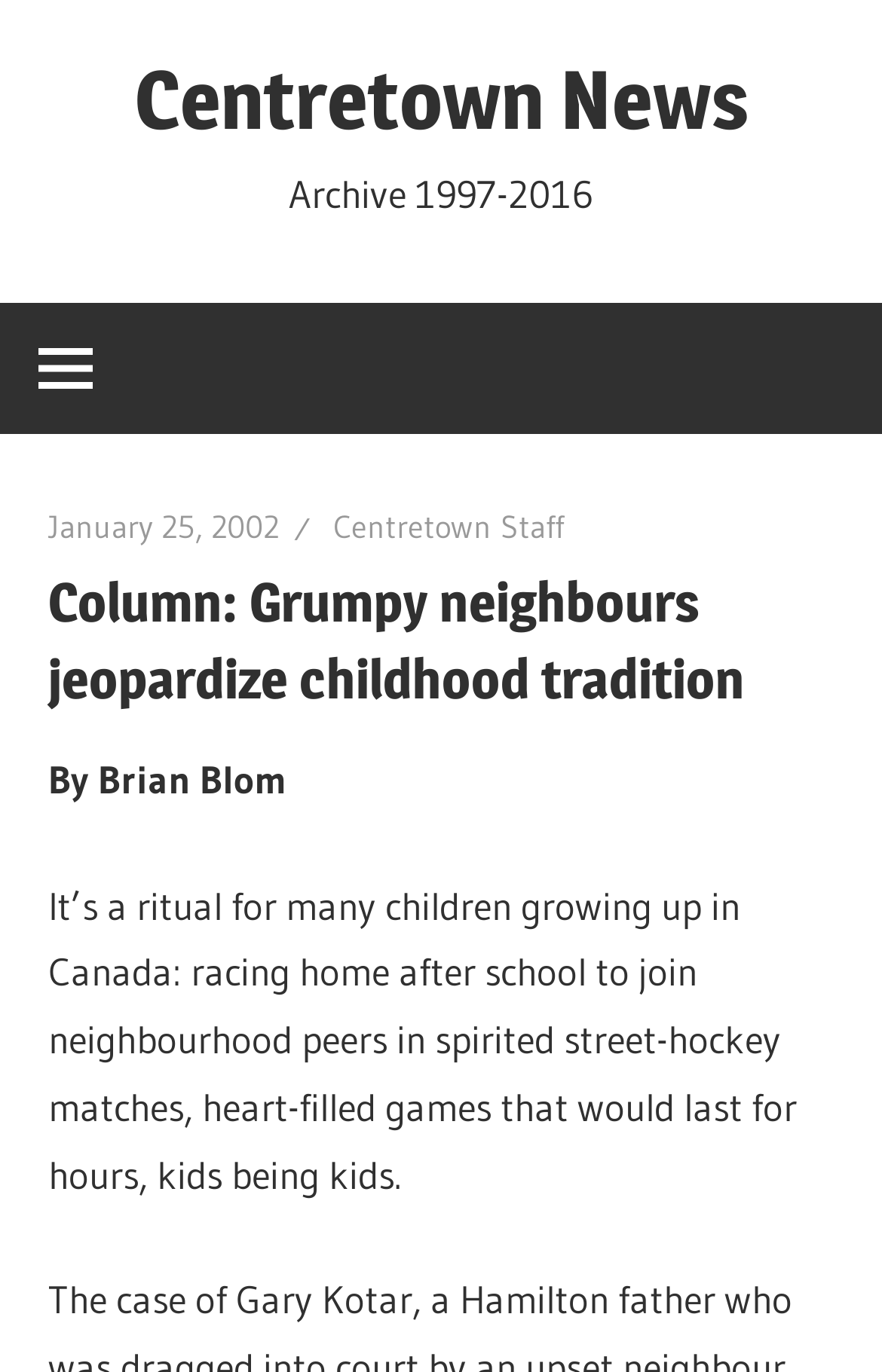Using the webpage screenshot, find the UI element described by Navigation. Provide the bounding box coordinates in the format (top-left x, top-left y, bottom-right x, bottom-right y), ensuring all values are floating point numbers between 0 and 1.

[0.0, 0.221, 0.149, 0.317]